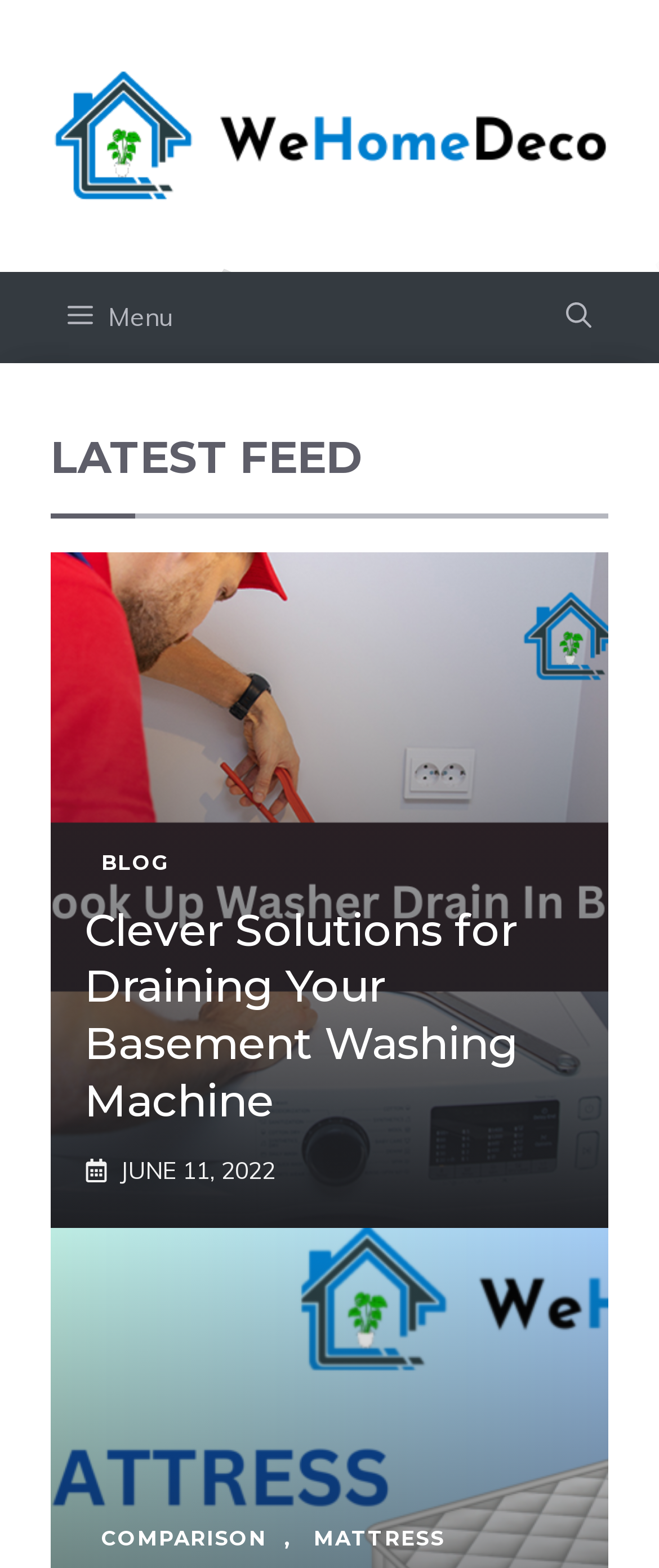Please answer the following question using a single word or phrase: 
How many links are in the navigation section?

2